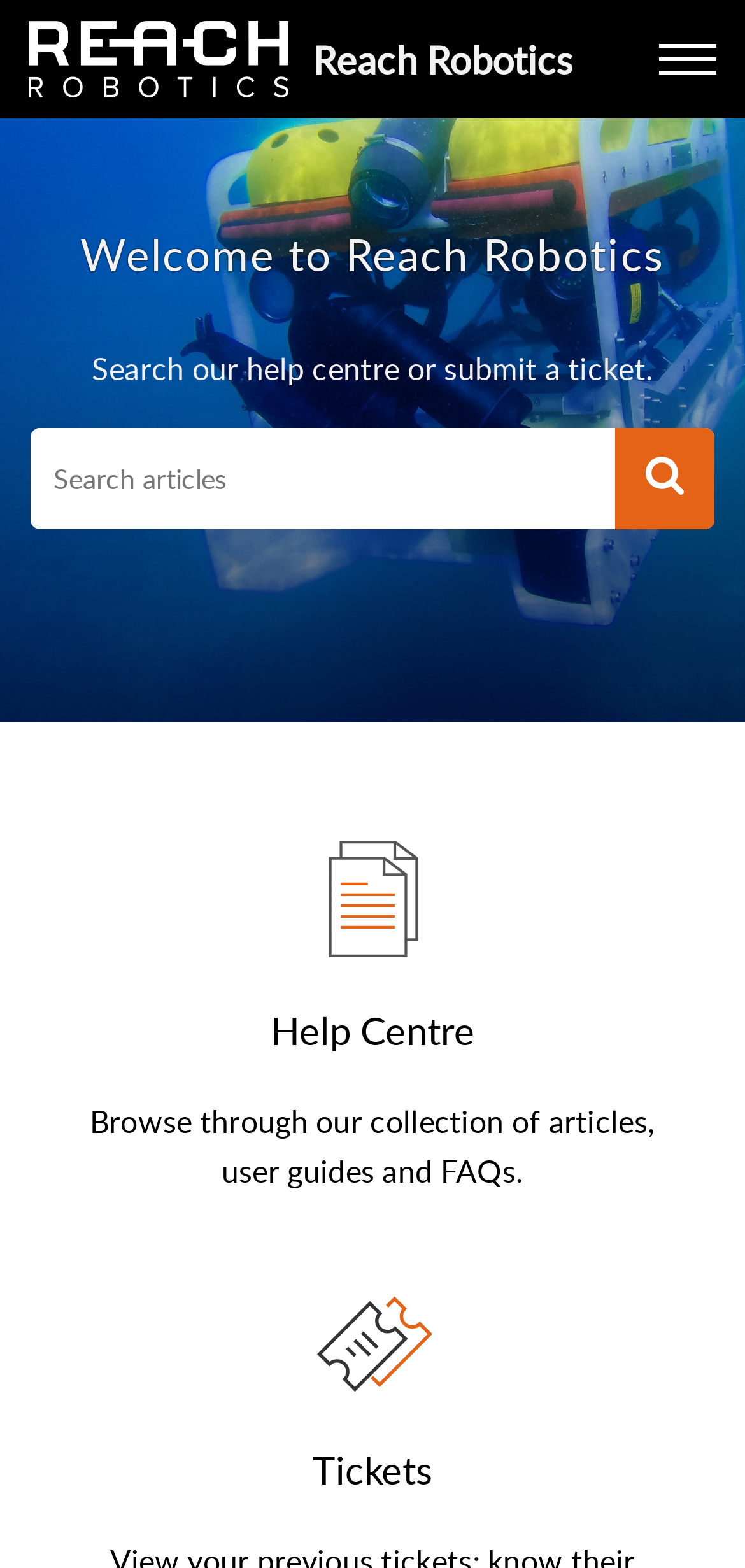Offer a meticulous caption that includes all visible features of the webpage.

The webpage is the home page of Reach Robotics, featuring a prominent link to the company's home page at the top left corner. Below this link, there is a large heading that reads "Welcome to Reach Robotics". 

To the right of the heading, there is a button labeled "Menu". 

Below the heading, there is a search function that allows users to search the help center or submit a ticket. The search function consists of a search box and a search button, which is accompanied by a small icon. 

On the lower half of the page, there are two main sections. The left section is dedicated to the Help Centre, featuring a heading, a link to the Help Centre, and a brief description of what the Help Centre offers. There is also a small icon above the description. 

The right section is dedicated to Tickets, featuring a heading, a link to the Tickets page, and no additional description. There is also a small icon above the link. 

Throughout the page, there are several images, including the company logo, icons, and other graphics.